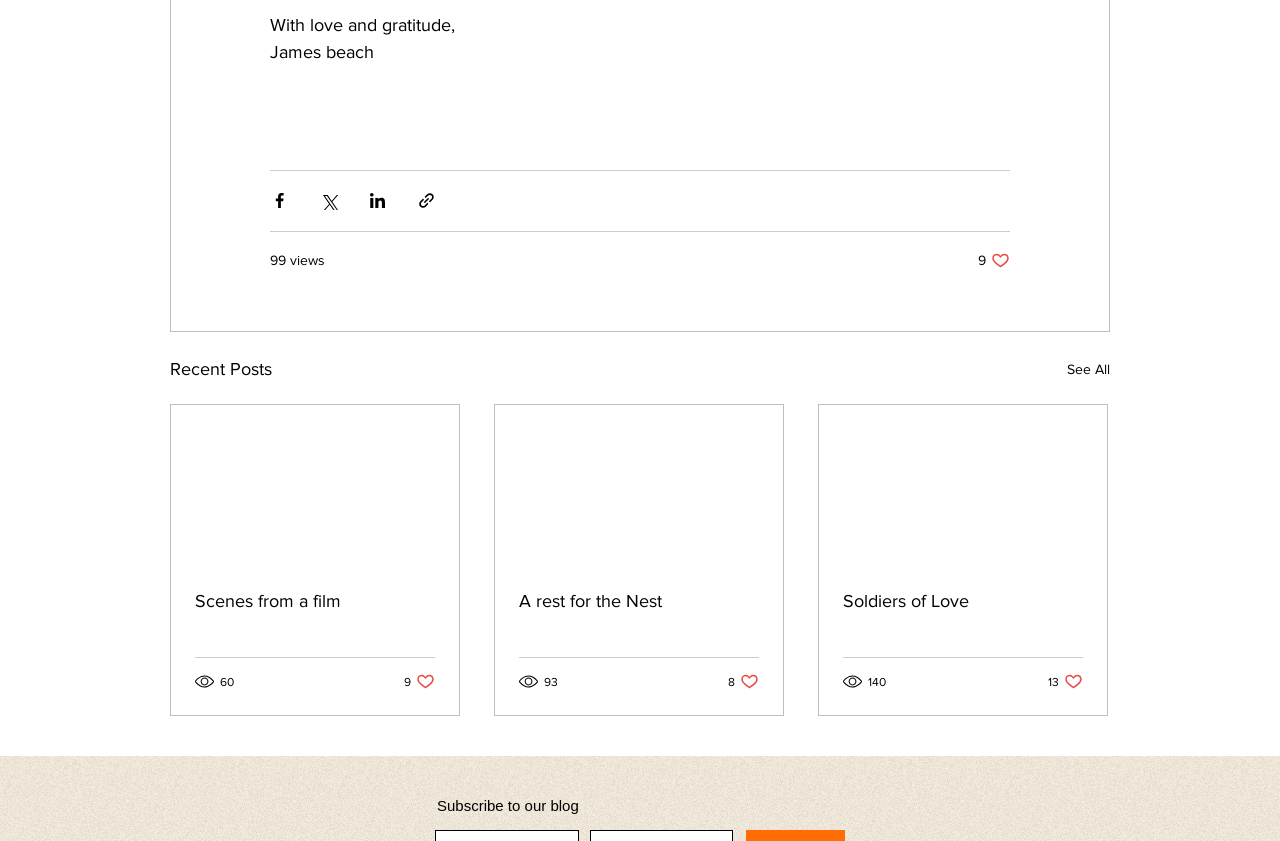Identify the bounding box coordinates of the part that should be clicked to carry out this instruction: "See all recent posts".

[0.834, 0.422, 0.867, 0.457]